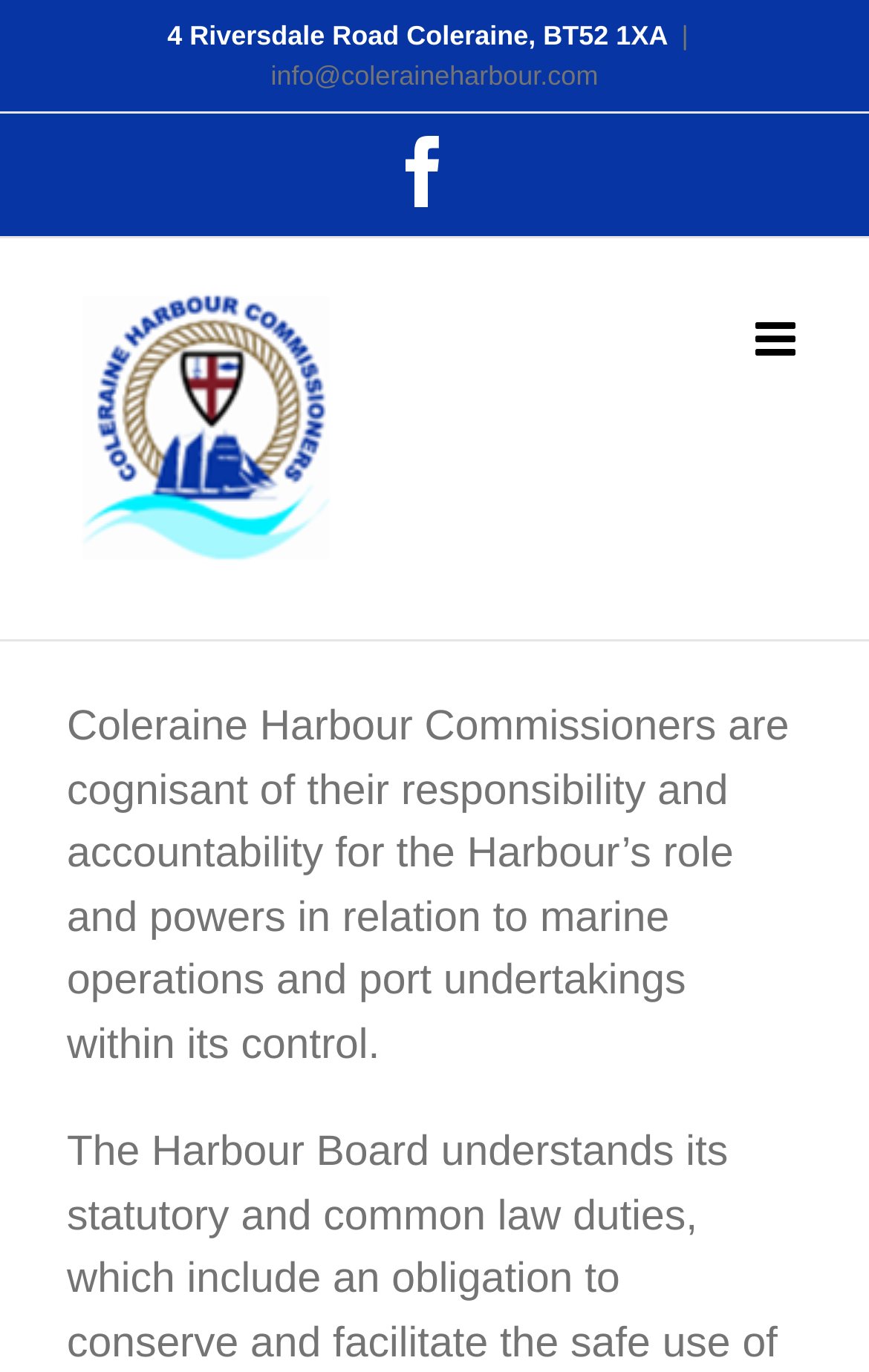Generate a detailed explanation of the webpage's features and information.

The webpage appears to be the official website of Coleraine Harbour Commissioners. At the top-left corner, there is a logo of Coleraine Harbour Commissioners, accompanied by a brief introduction to the organization, stating their responsibility and accountability for the Harbour's role and powers in relation to marine operations and port undertakings within its control.

Below the logo, there is a horizontal line of contact information, including the address "4 Riversdale Road Coleraine, BT52 1XA" on the left, a vertical separator "|" in the middle, and an email address "info@coleraineharbour.com" on the right. 

To the right of the contact information, there is a Facebook icon, represented by the Unicode character "\ue604". 

On the top-right corner, there is a toggle button for the mobile menu, which is currently not expanded. 

The overall layout of the webpage is simple and concise, with a clear focus on providing essential information about the organization.